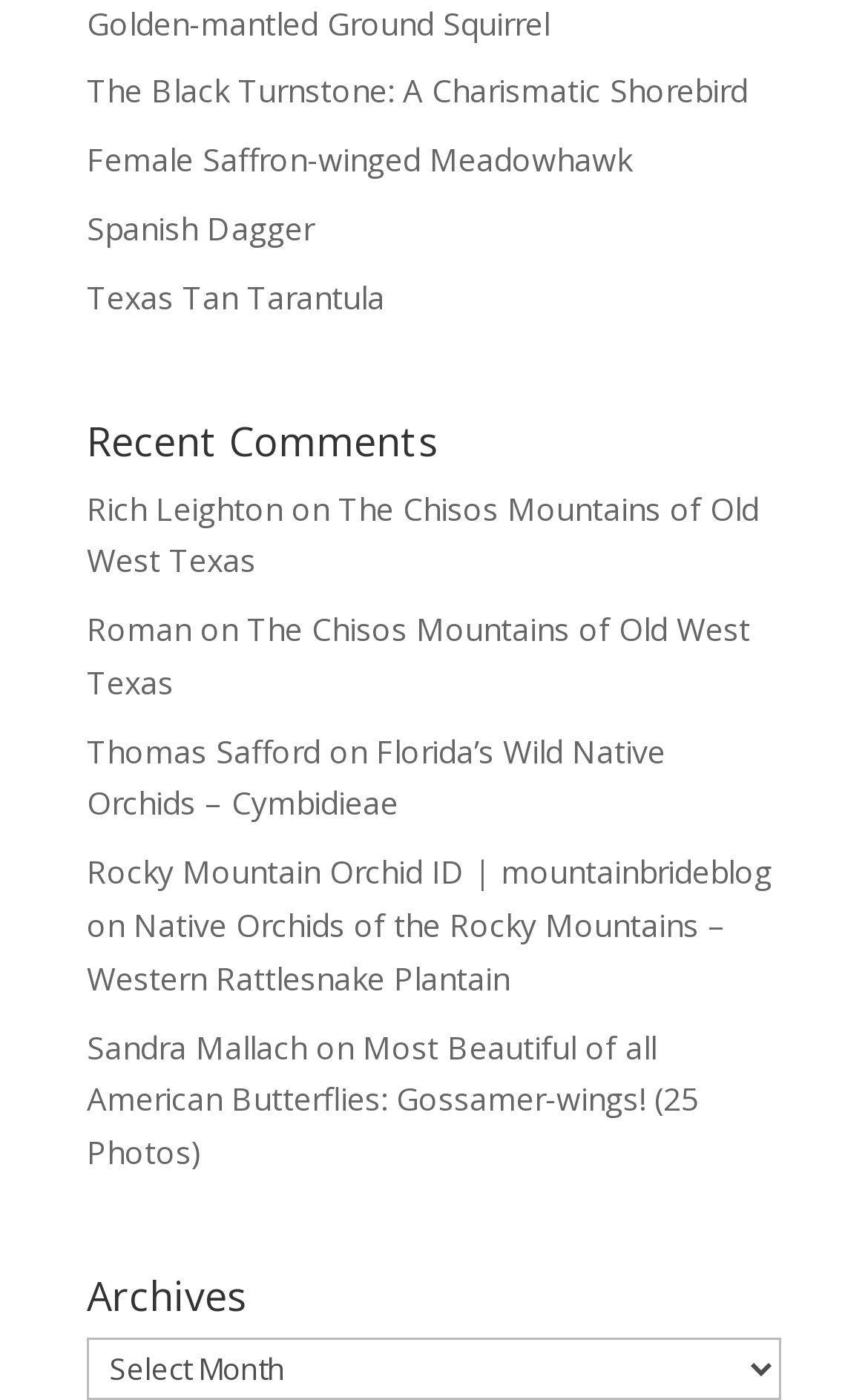How many links are there under 'Recent Comments'?
Please respond to the question with as much detail as possible.

By counting the links under the 'Recent Comments' heading, I found that there are 8 links, including 'Rich Leighton', 'The Chisos Mountains of Old West Texas', and others.